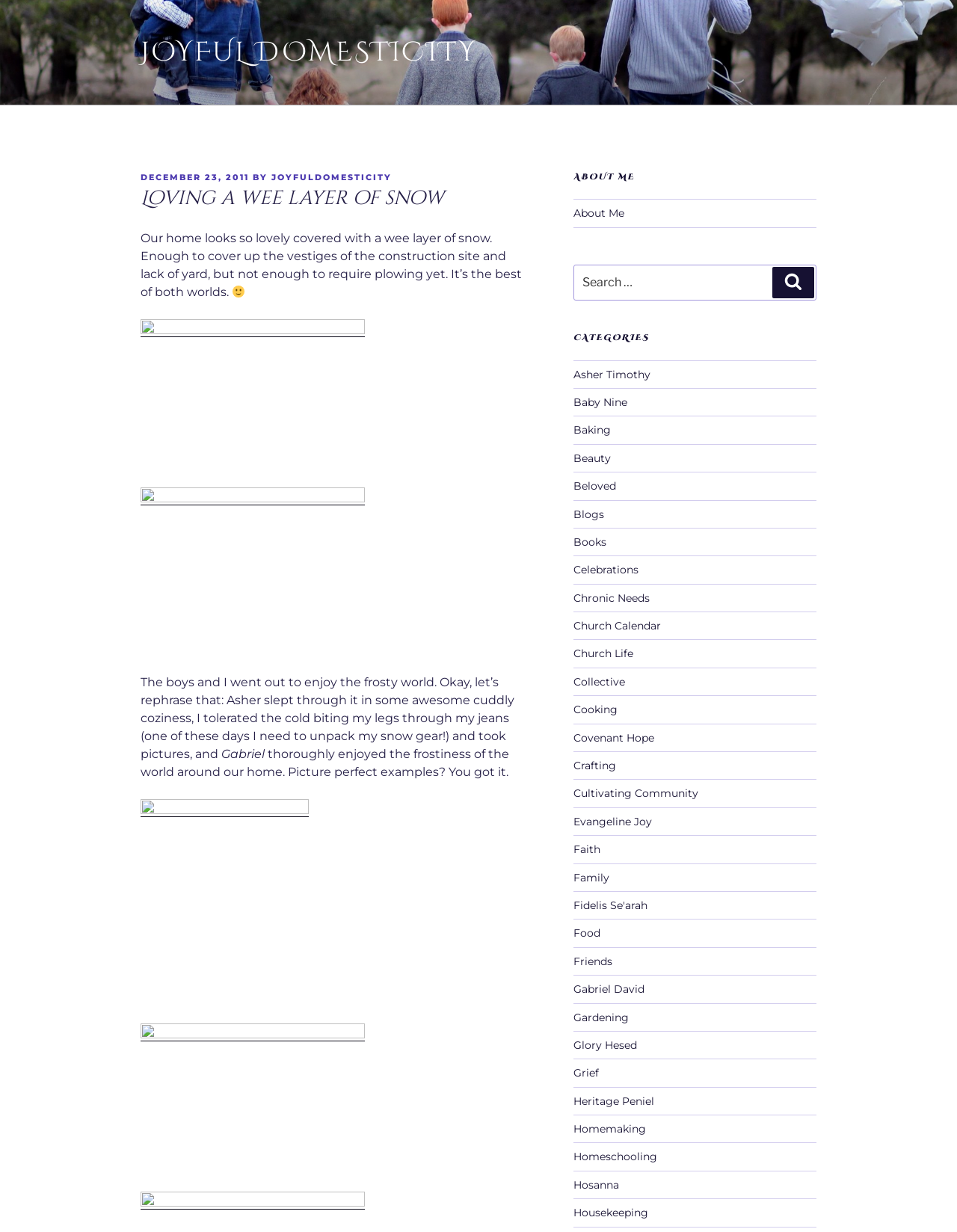What is the author of the post?
Refer to the screenshot and answer in one word or phrase.

JOYFULDOMESTICITY